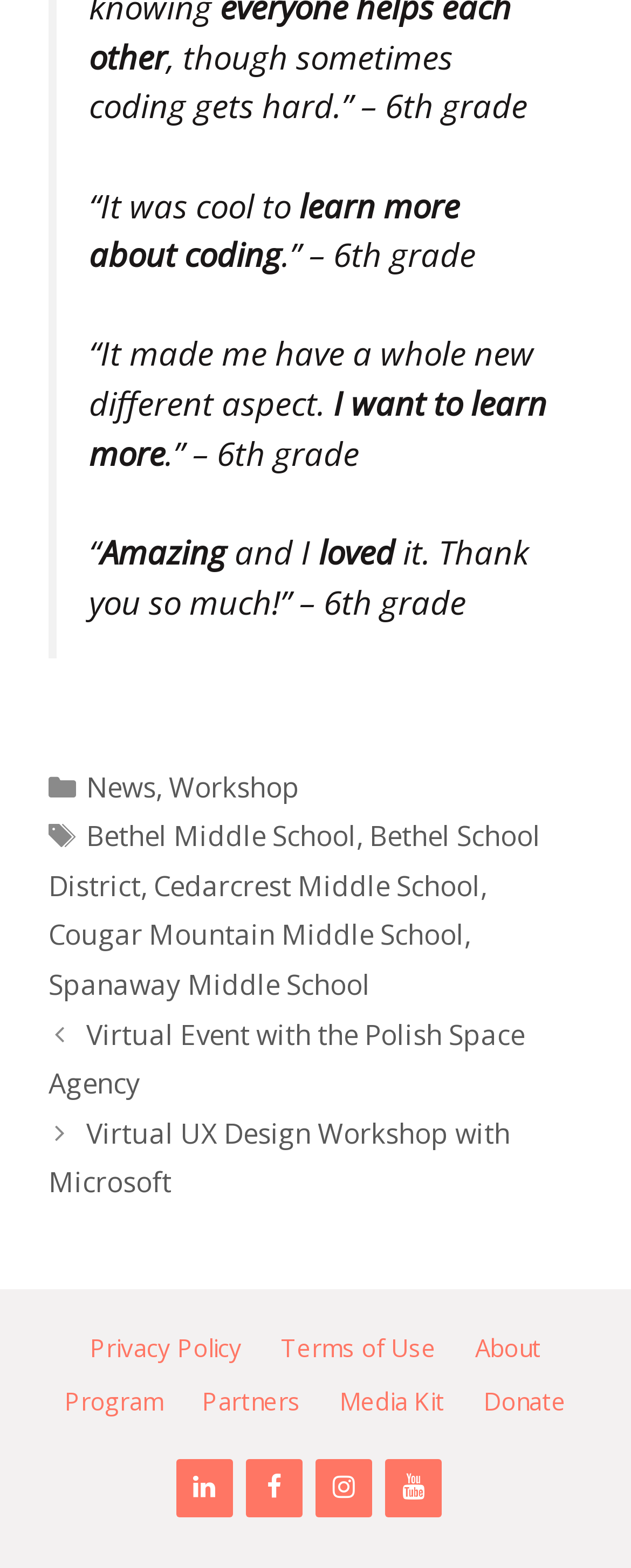Identify the bounding box coordinates for the UI element mentioned here: "Contact". Provide the coordinates as four float values between 0 and 1, i.e., [left, top, right, bottom].

None